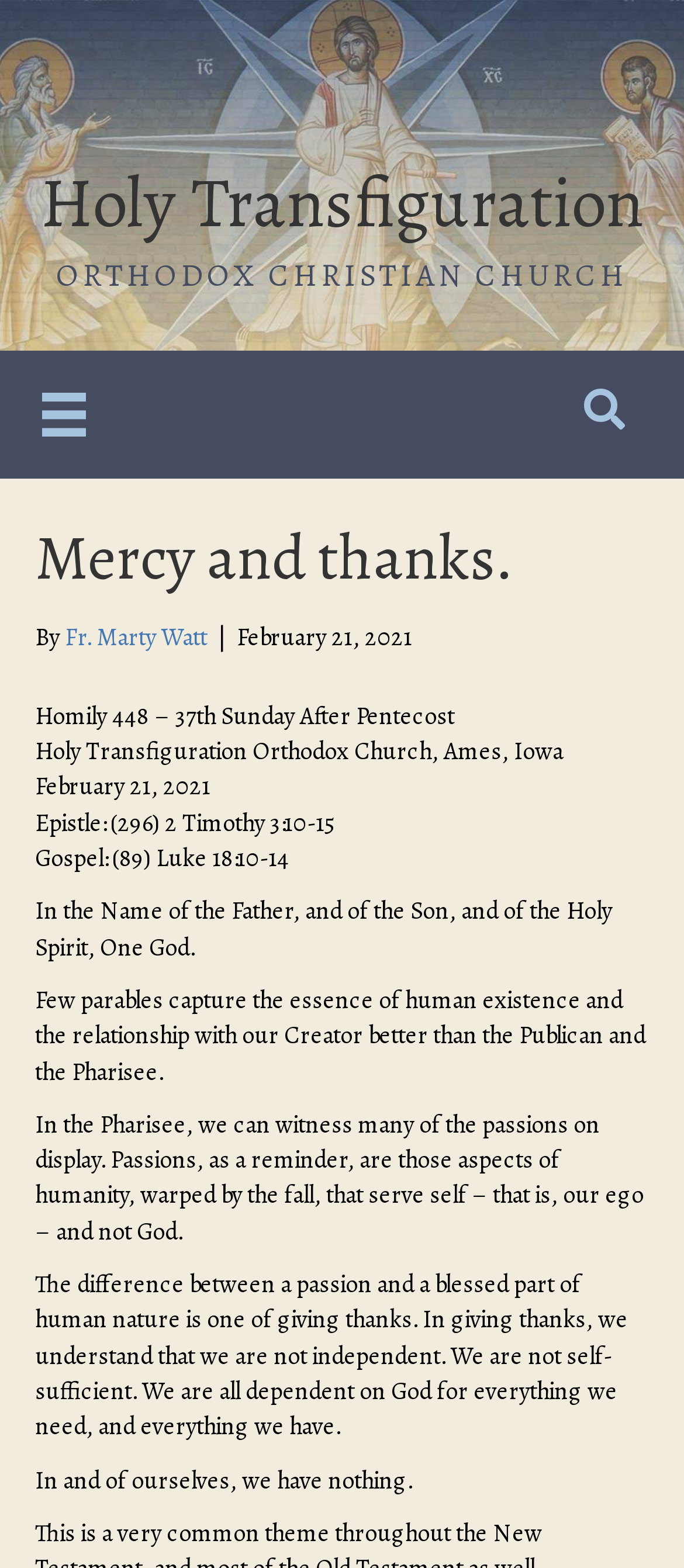Describe the webpage meticulously, covering all significant aspects.

The webpage is about a sermon or homily from the Holy Transfiguration Orthodox Church. At the top, there is a heading with the church's name, "Holy Transfiguration", which is also a link. Below it, there is a static text "ORTHODOX CHRISTIAN CHURCH". 

On the top right, there is a main menu button and a search input box. Next to the main menu button, there is a small image. On the top left, there is another button with no text.

The main content of the webpage is a sermon or homily titled "Mercy and thanks." by Fr. Marty Watt, dated February 21, 2021. The sermon is divided into several paragraphs, with the first paragraph starting with "Few parables capture the essence of human existence and the relationship with our Creator better than the Publican and the Pharisee." The sermon discusses the difference between a passion and a blessed part of human nature, emphasizing the importance of giving thanks and understanding our dependence on God.

The sermon also mentions the Epistle and Gospel readings for the day, which are 2 Timothy 3:10-15 and Luke 18:10-14, respectively. The webpage has a total of 15 static text elements, 3 links, 3 buttons, and 1 image.